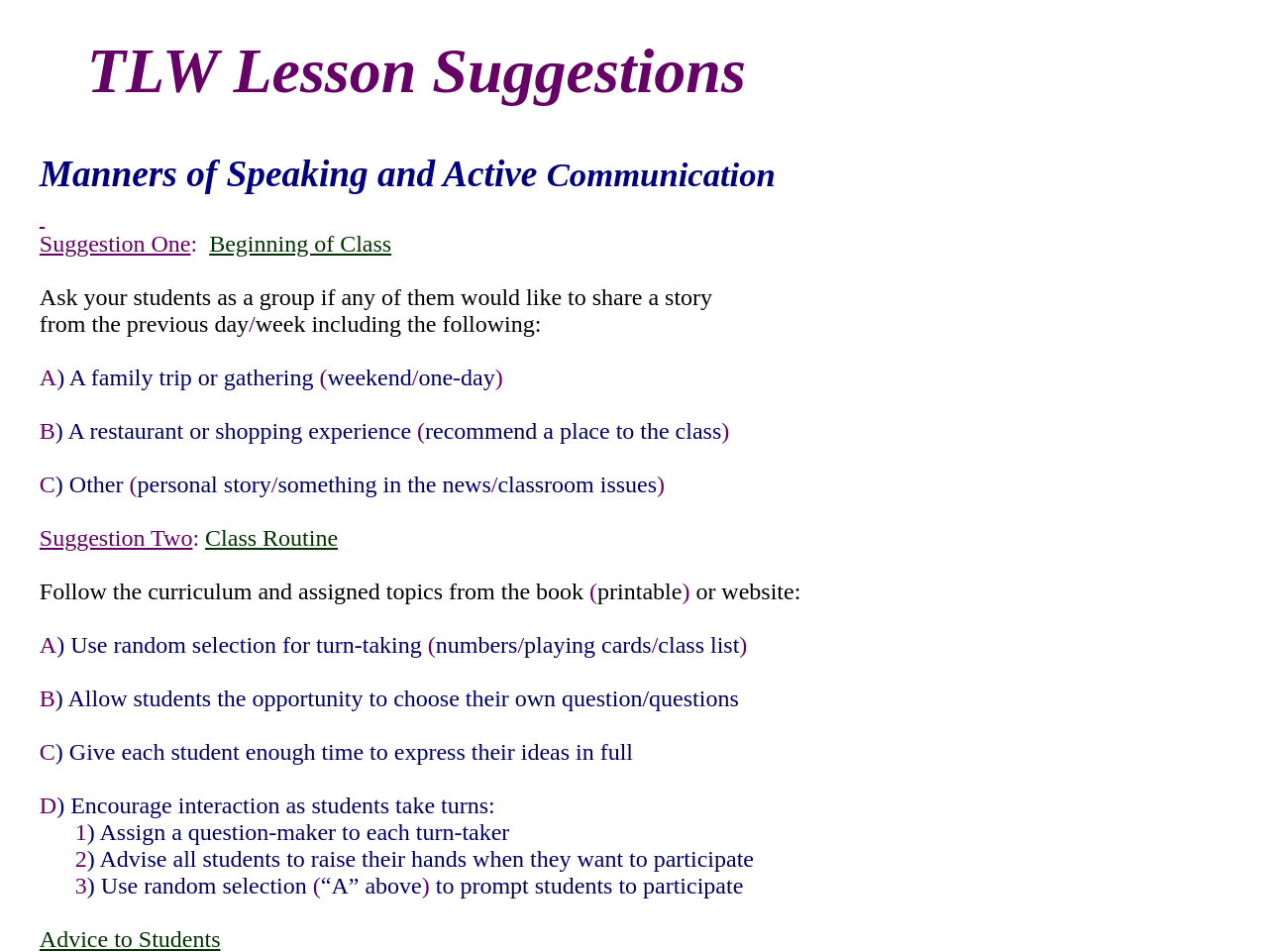What is the alternative to using random selection for turn-taking?
Offer a detailed and exhaustive answer to the question.

According to the webpage, an alternative to using random selection for turn-taking is to use numbers or playing cards, as mentioned in point A under the 'Suggestions for Classroom Interaction' section.